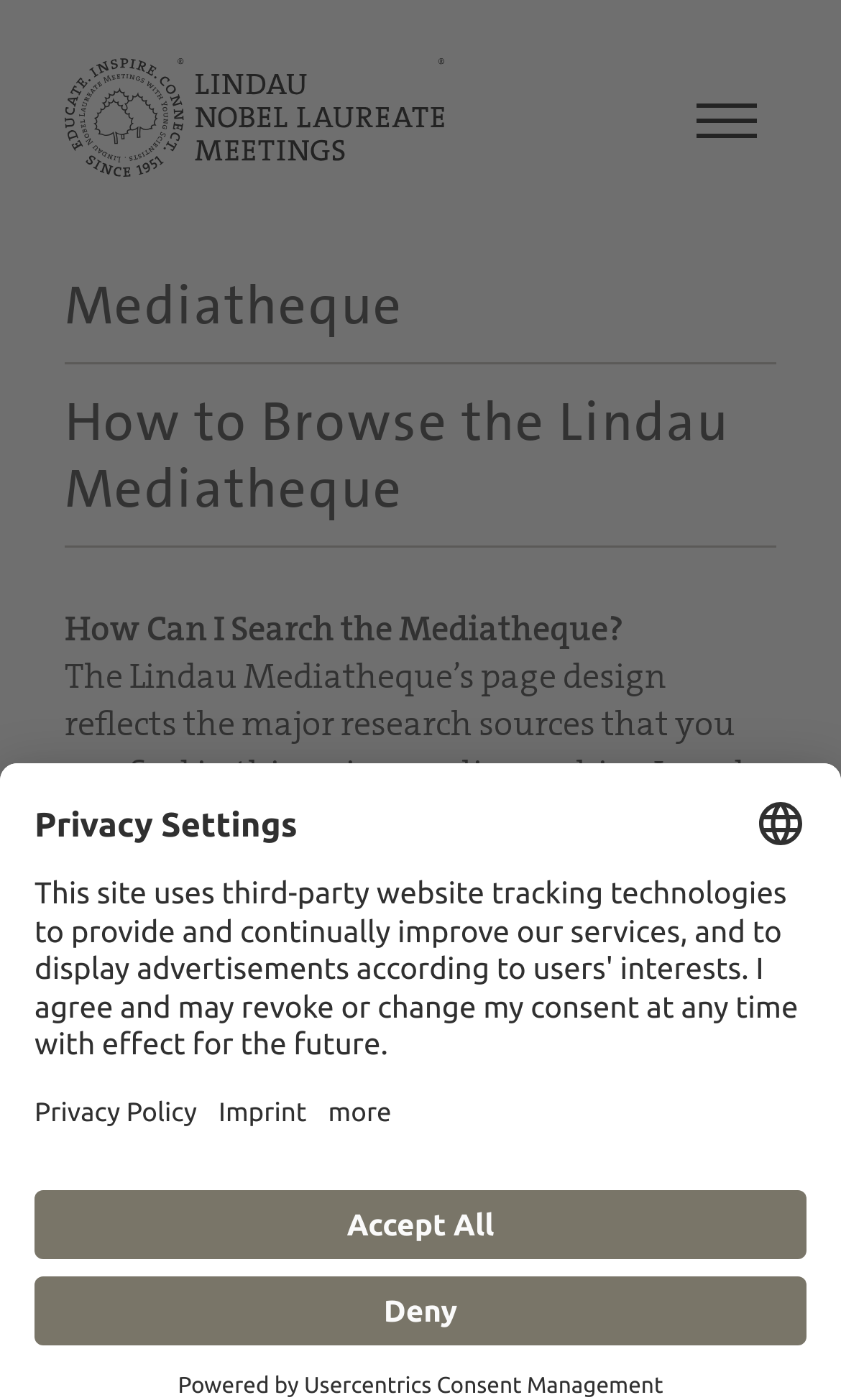Please identify the bounding box coordinates of the area I need to click to accomplish the following instruction: "Search the Mediatheque".

[0.077, 0.192, 0.479, 0.243]